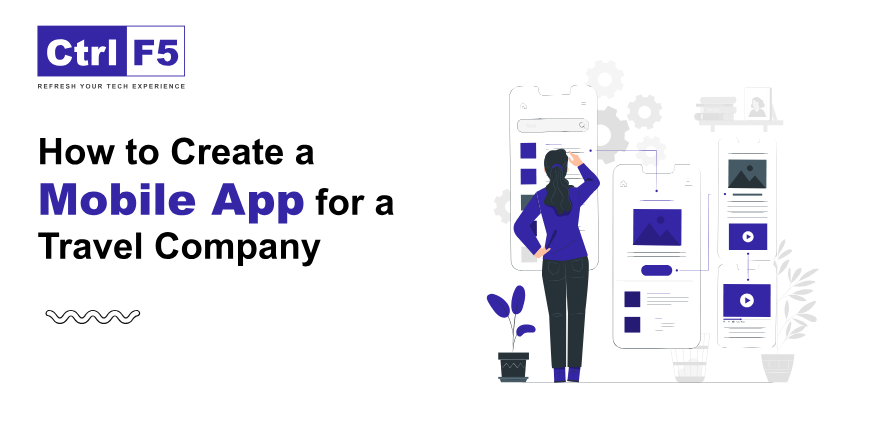What surrounds the individual in the image?
Give a thorough and detailed response to the question.

The caption states that surrounding the individual are simplified illustrations of smartphone screens and design components, which emphasizes the process of app development. These illustrations are a key part of the graphic design and are mentioned in the caption.